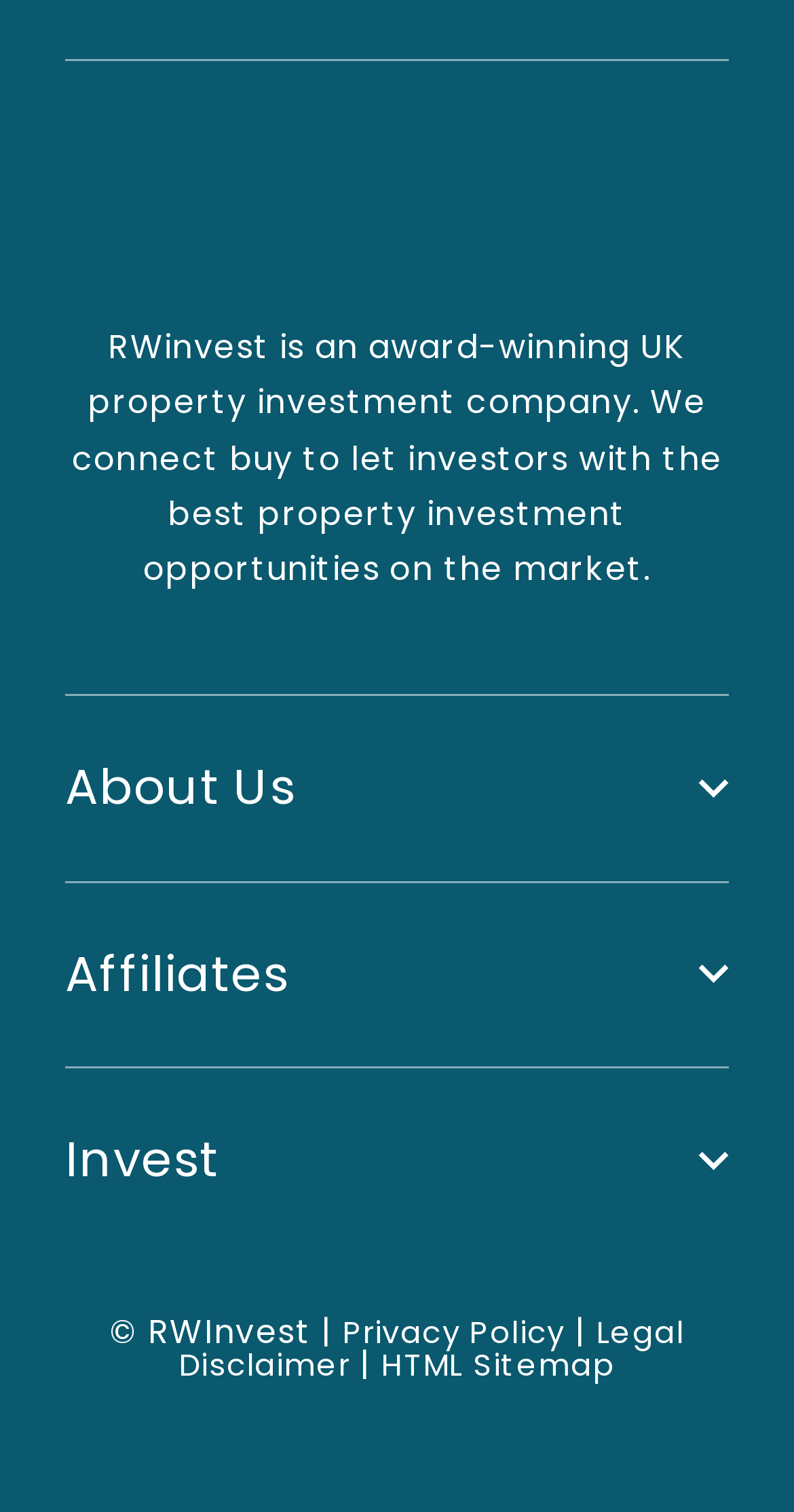Refer to the screenshot and give an in-depth answer to this question: What is the copyright information at the bottom of the webpage?

The copyright information is located at the bottom of the webpage, which is described as '© RWInvest |' and indicates that the webpage is copyrighted by RWInvest.